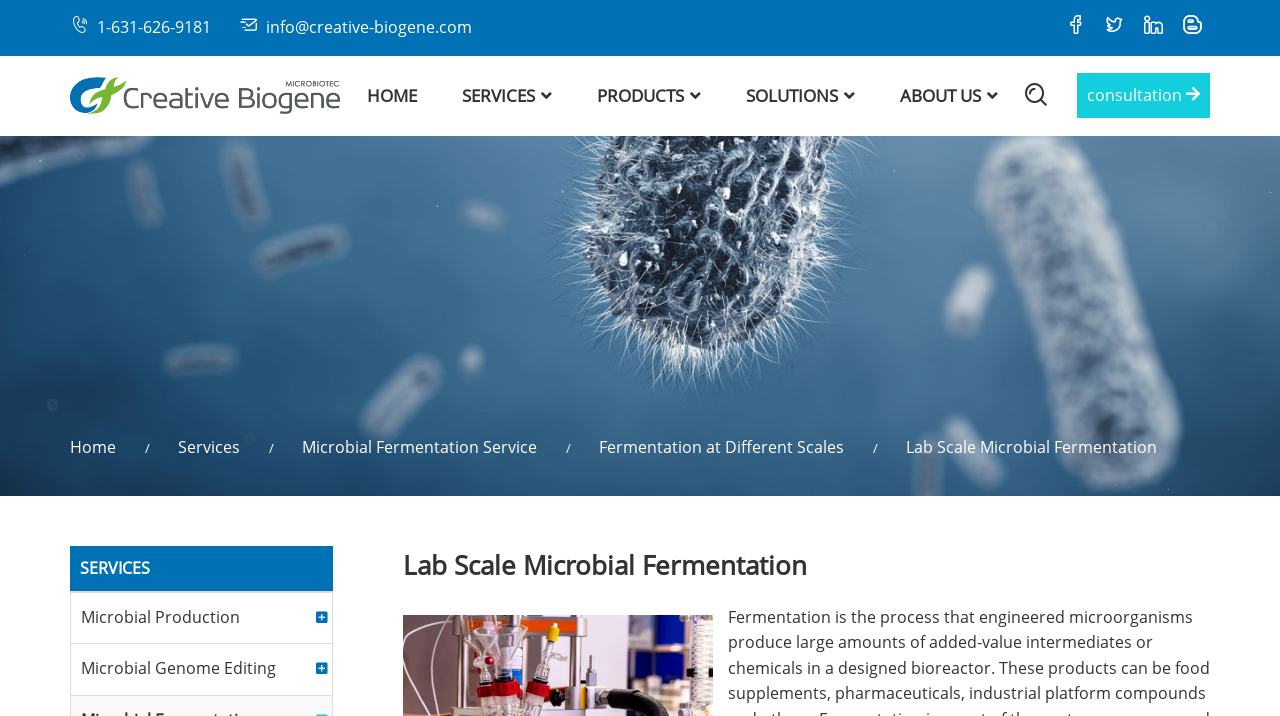Please locate the bounding box coordinates of the element that should be clicked to achieve the given instruction: "go to home page".

[0.287, 0.117, 0.326, 0.149]